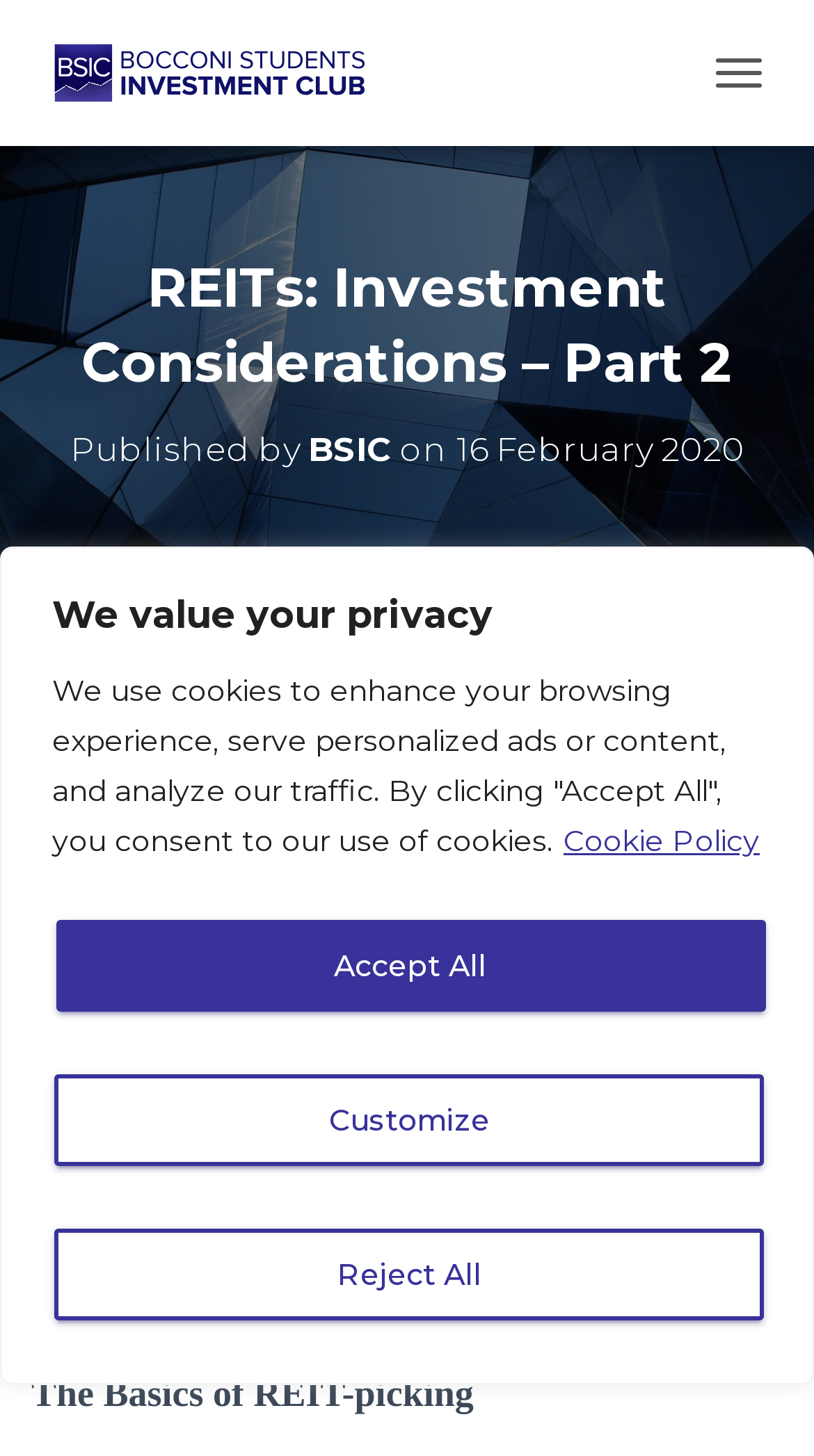Determine the bounding box coordinates of the clickable element necessary to fulfill the instruction: "Click the link to BSIC". Provide the coordinates as four float numbers within the 0 to 1 range, i.e., [left, top, right, bottom].

[0.378, 0.295, 0.481, 0.322]